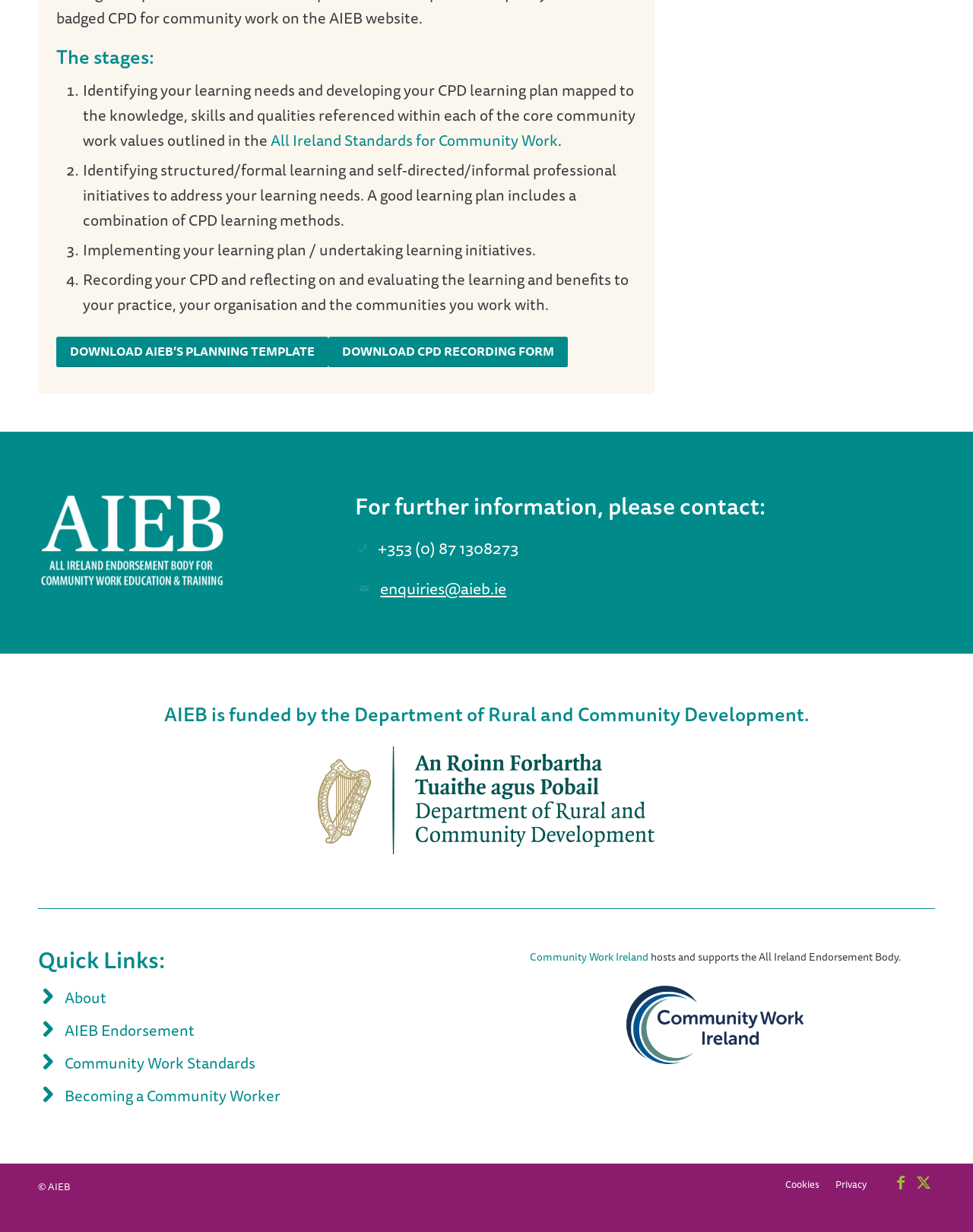Answer the question below in one word or phrase:
How can I contact for further information?

Phone or Email